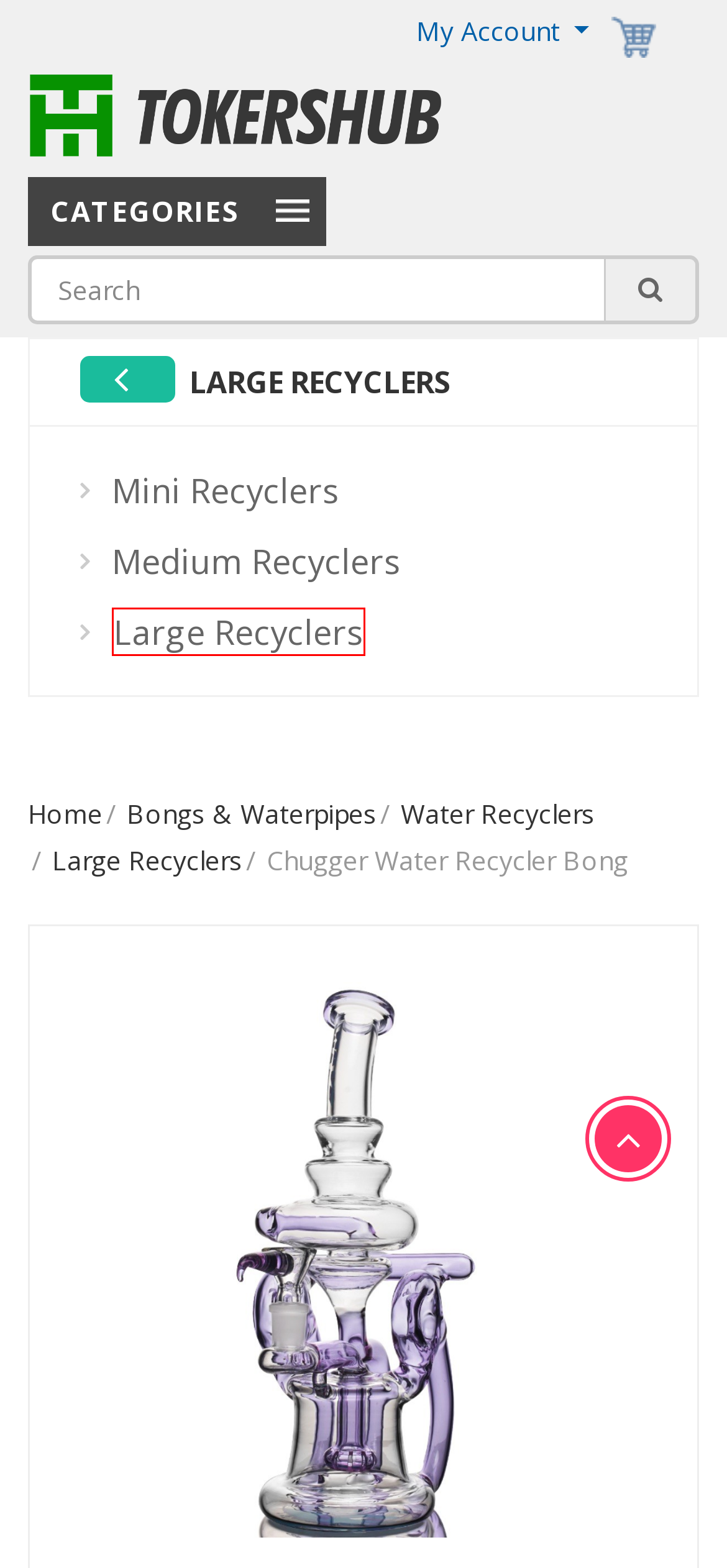Give a short answer using one word or phrase for the question:
How many categories are listed on the webpage?

At least 5